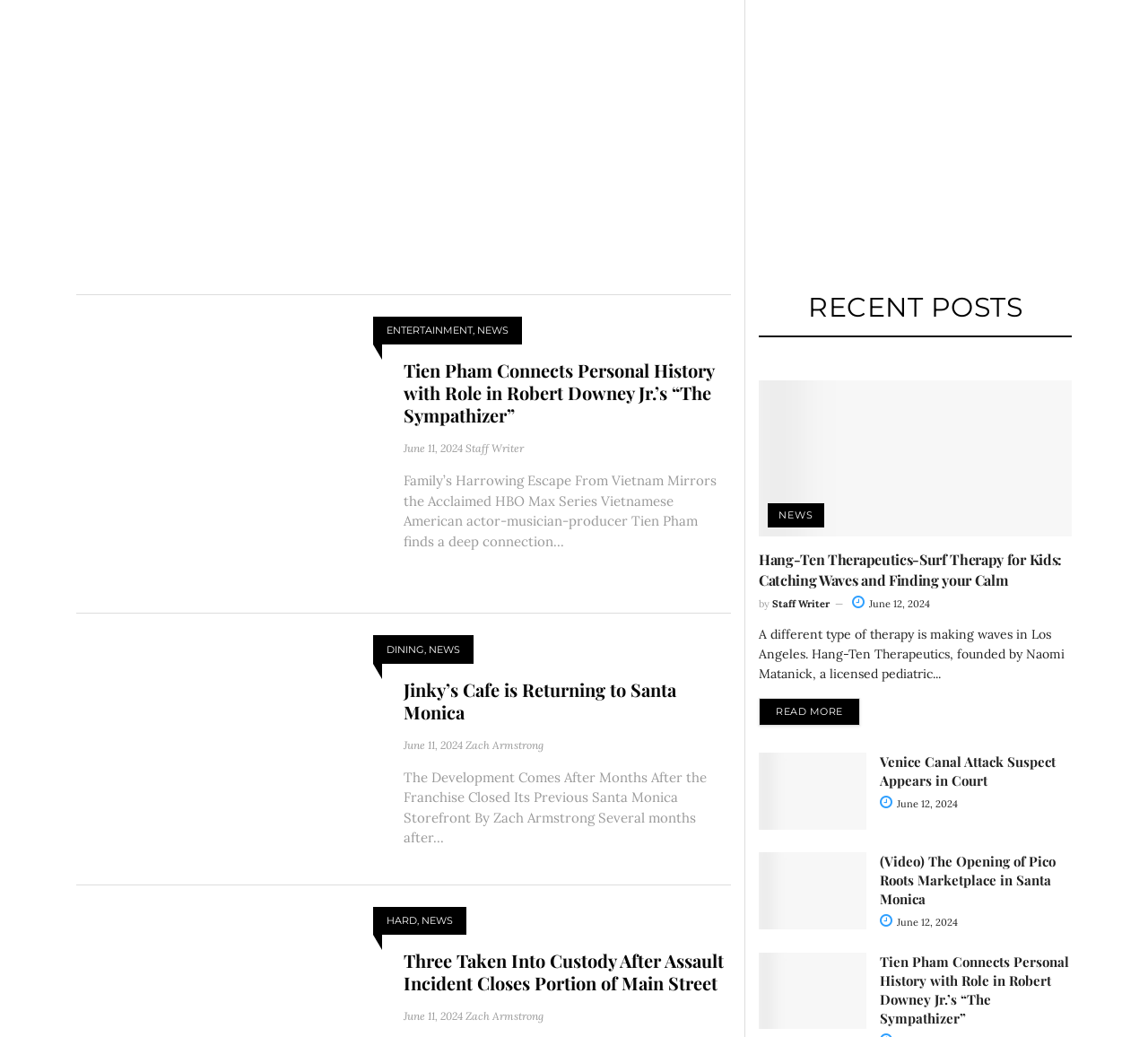Could you highlight the region that needs to be clicked to execute the instruction: "Click on the 'READ MORE' button"?

[0.661, 0.673, 0.749, 0.7]